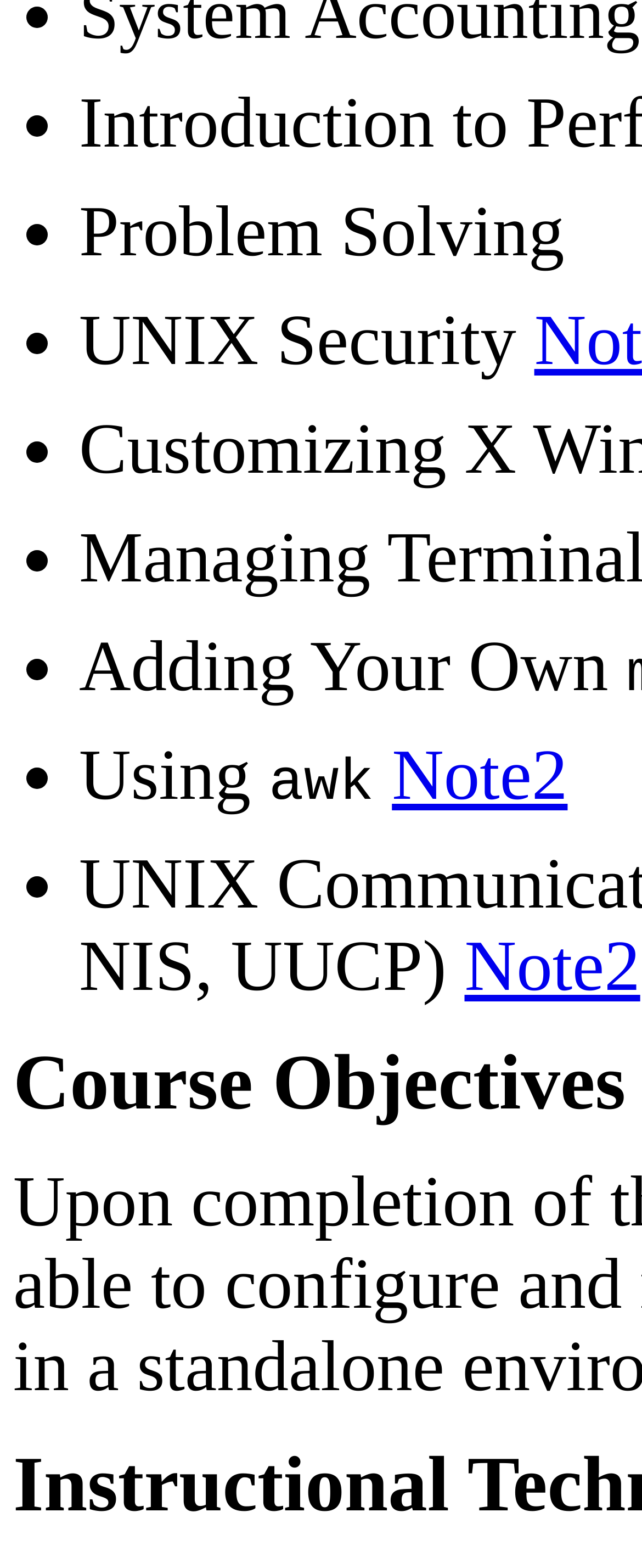What is the vertical position of the text 'UNIX Security'?
Please provide a comprehensive answer based on the information in the image.

By comparing the y1 and y2 coordinates of the bounding boxes, I found that the text 'UNIX Security' has a smaller y1 value than the text 'Problem Solving', which suggests that it is above the text 'Problem Solving'.